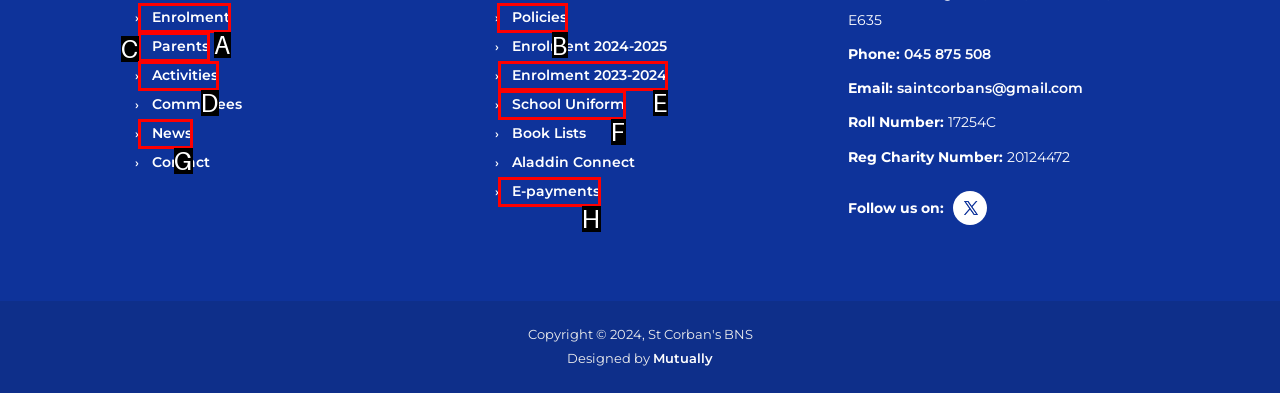Which option should be clicked to execute the task: Check school policies?
Reply with the letter of the chosen option.

B